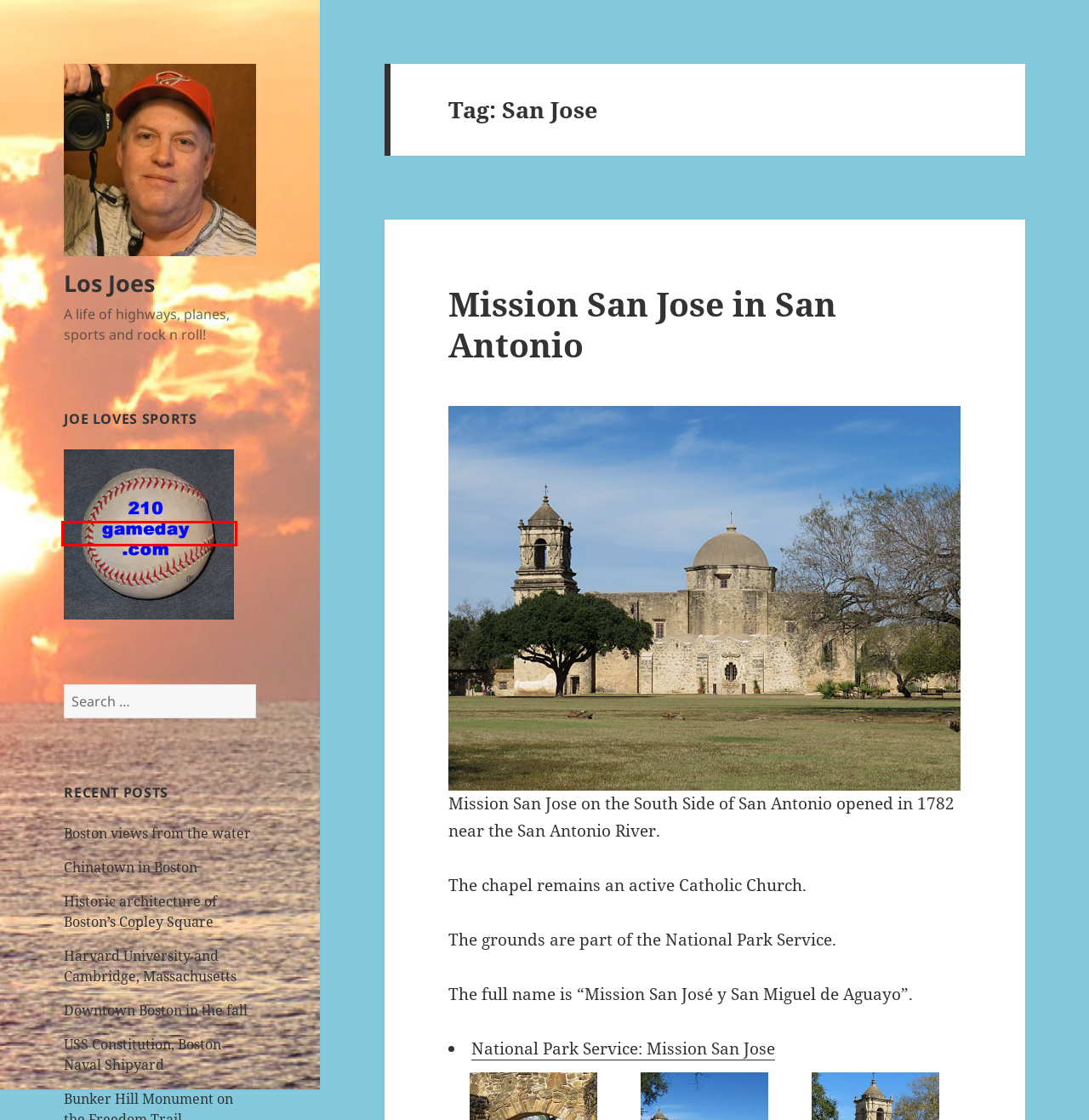You see a screenshot of a webpage with a red bounding box surrounding an element. Pick the webpage description that most accurately represents the new webpage after interacting with the element in the red bounding box. The options are:
A. 210 GAMEDAY – 210GAMEDAY.COM  |  SAN ANTONIO, TEXAS
B. Chinatown in Boston – Los Joes
C. Boston views from the water – Los Joes
D. USS Constitution, Boston Naval Shipyard – Los Joes
E. Mission San Jose in San Antonio – Los Joes
F. Historic architecture of Boston’s Copley Square – Los Joes
G. Mission San José - San Antonio Missions National Historical Park (U.S. National Park Service)
H. Downtown Boston in the fall – Los Joes

A